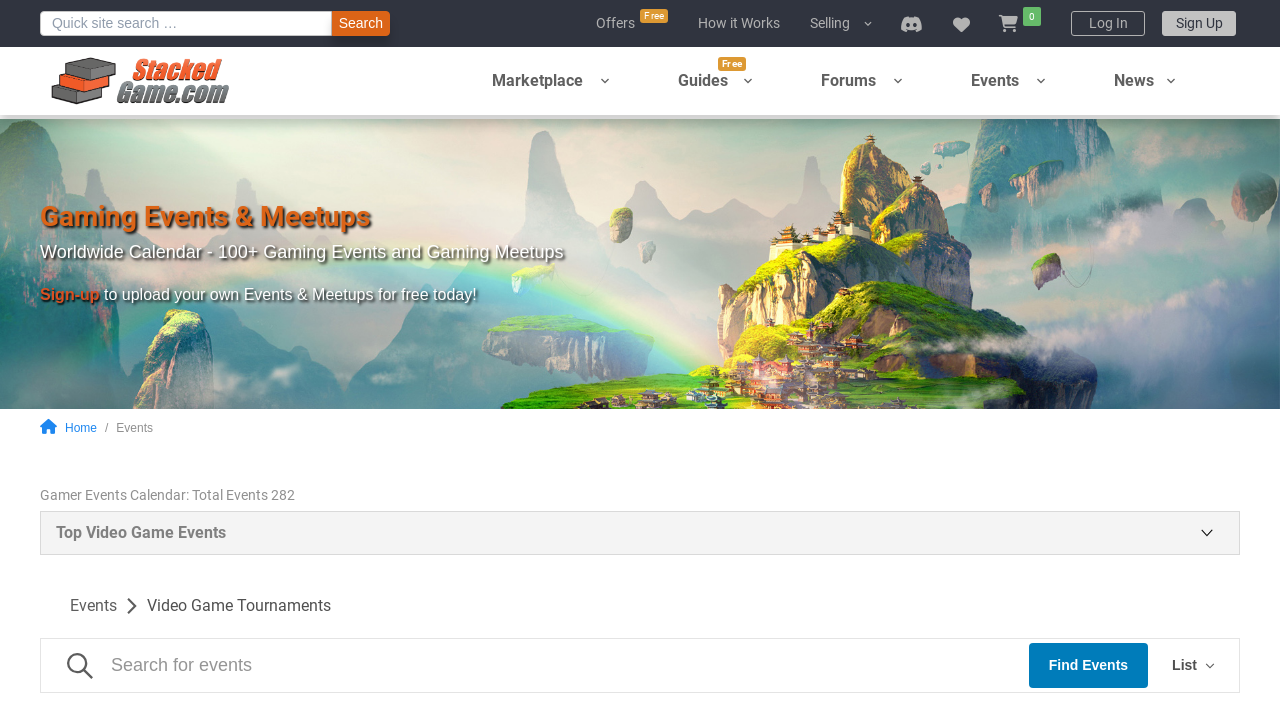Determine the bounding box coordinates of the clickable region to carry out the instruction: "Search for events".

[0.031, 0.015, 0.305, 0.051]